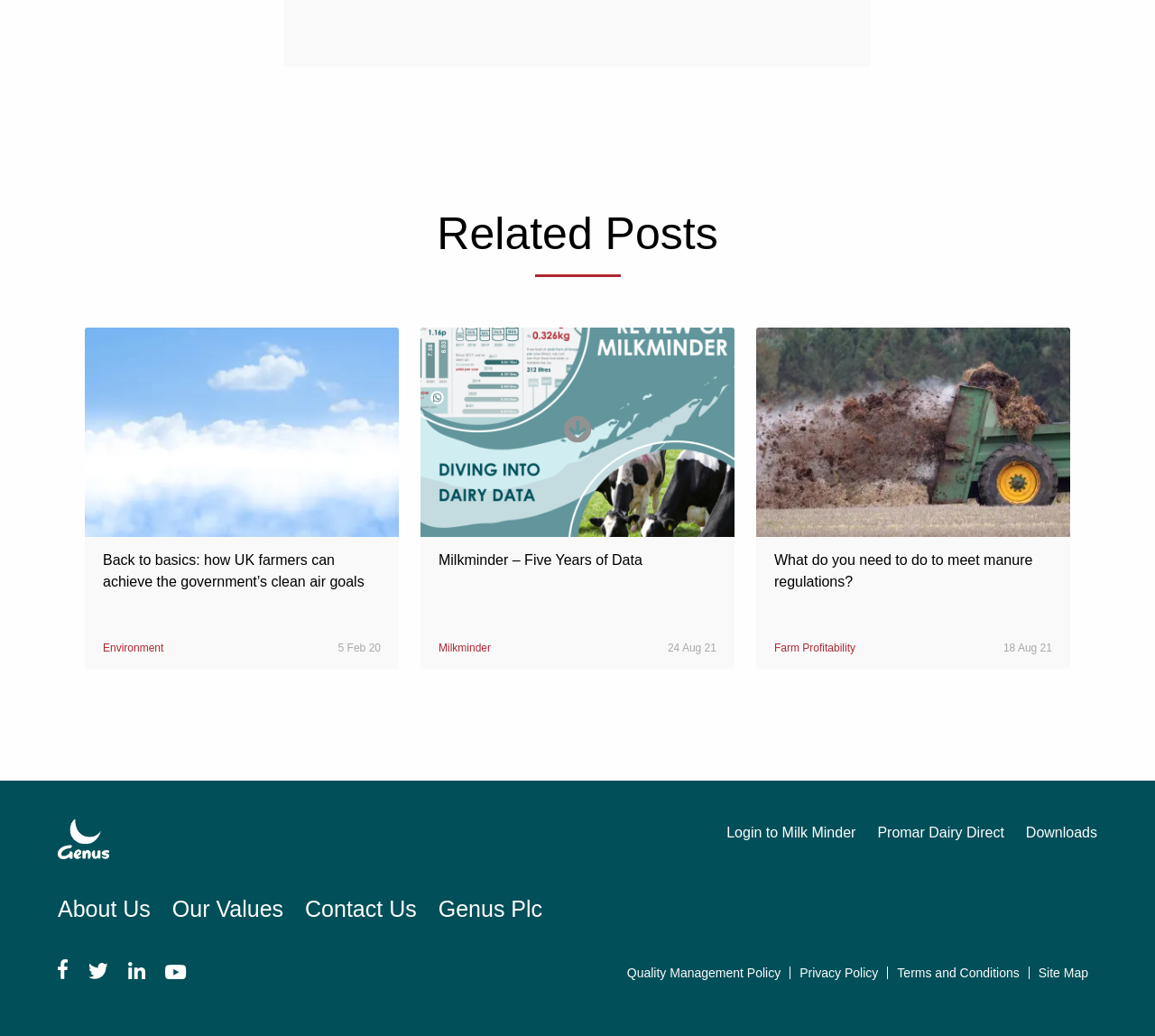Using the elements shown in the image, answer the question comprehensively: What is the category of the first related post?

I looked at the first related post link, which is 'Back to basics: how UK farmers can achieve the government’s clean air goals', and saw that it is categorized under 'Environment'.